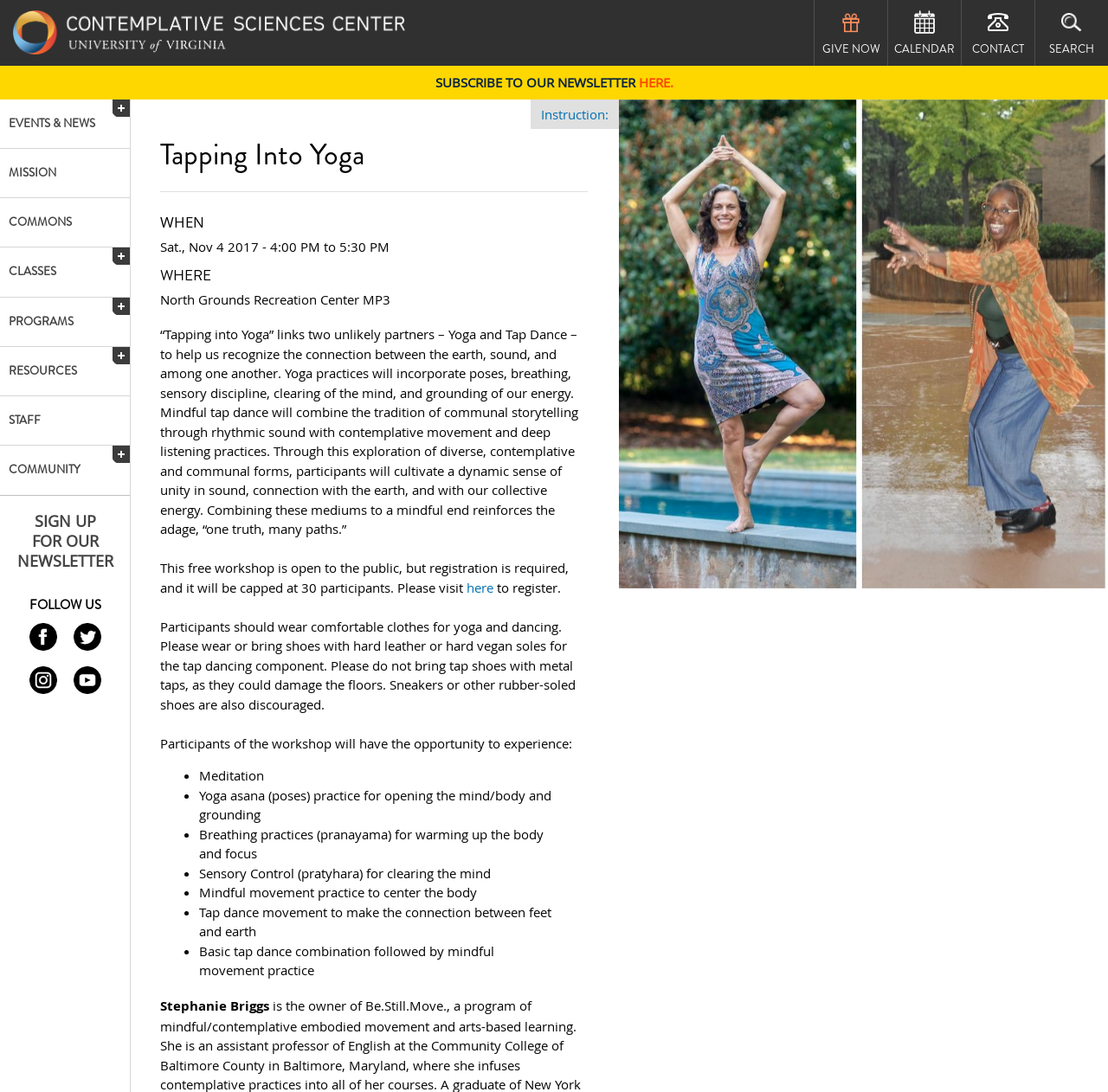What is the name of the instructor leading the workshop?
Refer to the image and respond with a one-word or short-phrase answer.

Stephanie Briggs